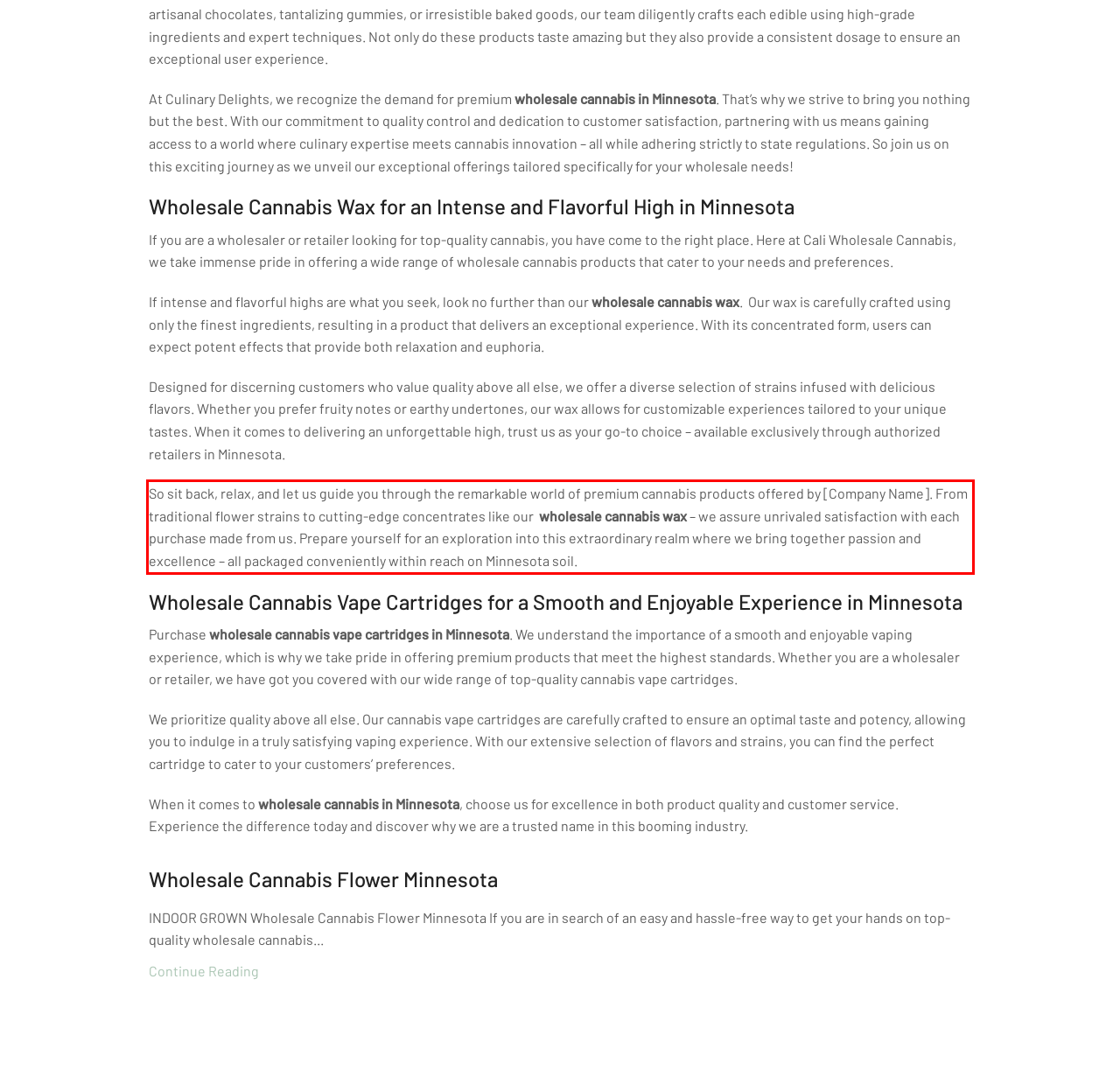Analyze the screenshot of the webpage and extract the text from the UI element that is inside the red bounding box.

So sit back, relax, and let us guide you through the remarkable world of premium cannabis products offered by [Company Name]. From traditional flower strains to cutting-edge concentrates like our wholesale cannabis wax – we assure unrivaled satisfaction with each purchase made from us. Prepare yourself for an exploration into this extraordinary realm where we bring together passion and excellence – all packaged conveniently within reach on Minnesota soil.